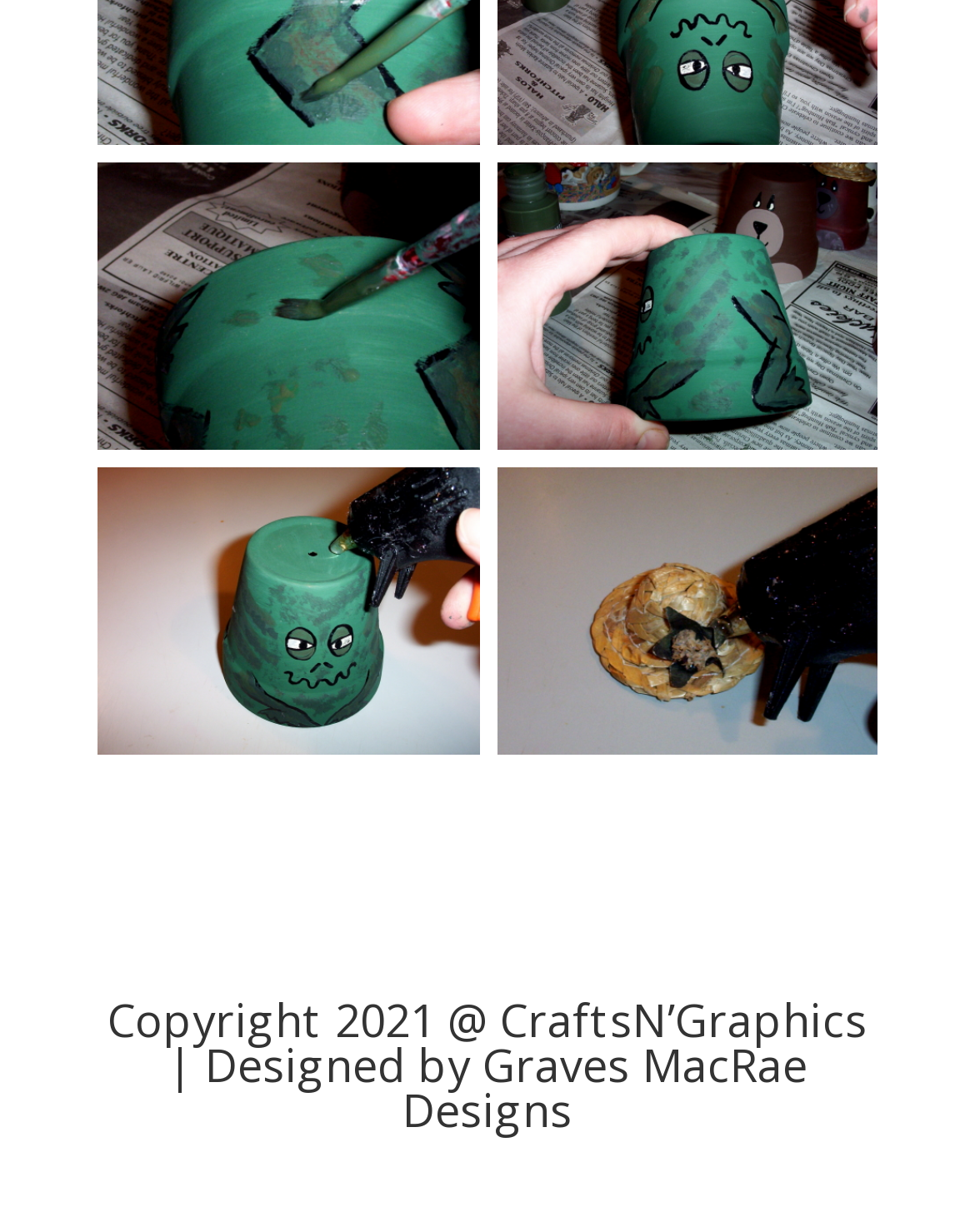Provide a brief response using a word or short phrase to this question:
How many figures are on the webpage?

4